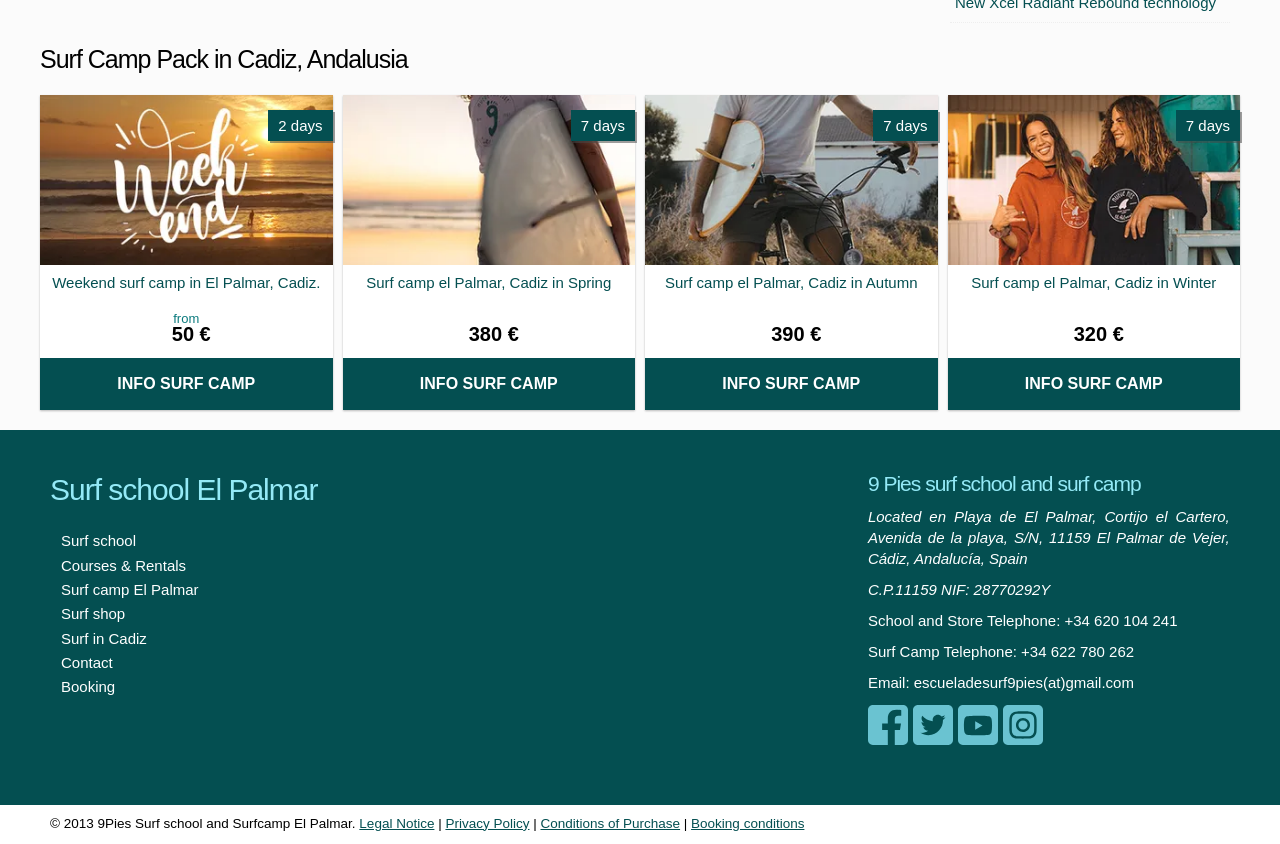What is the telephone number of the surf school?
Please use the visual content to give a single word or phrase answer.

+34 620 104 241